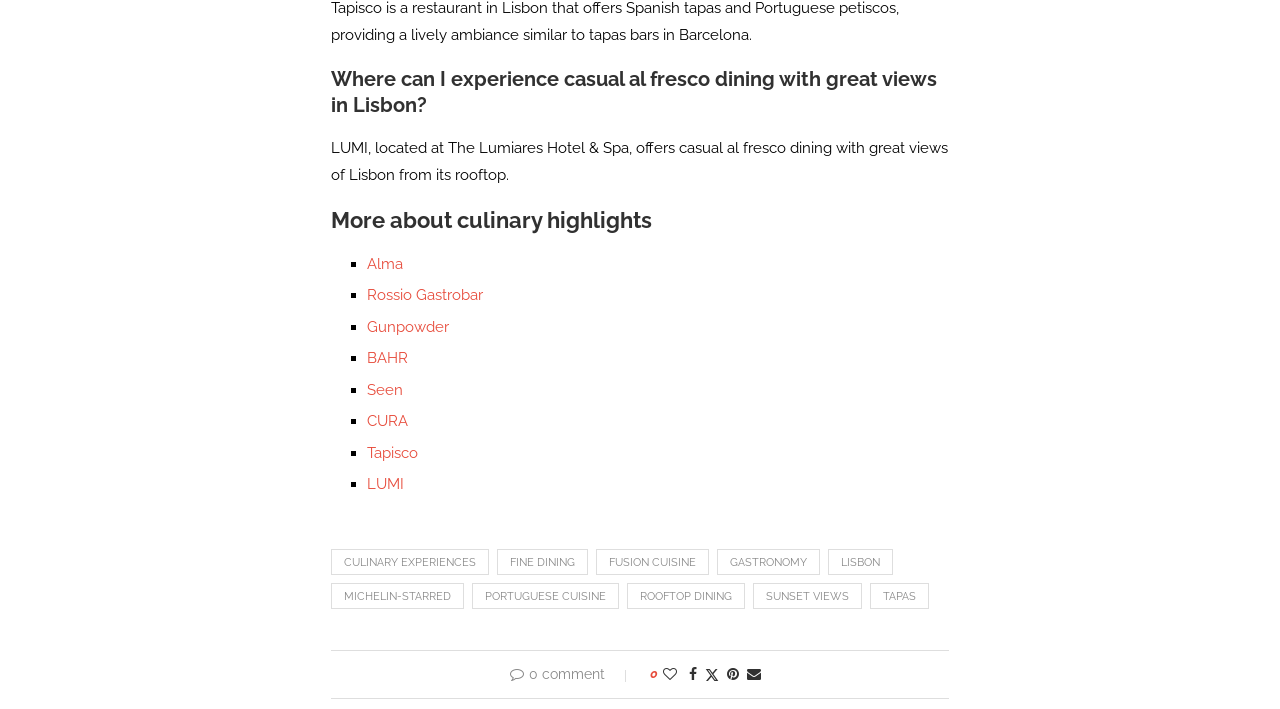Find and specify the bounding box coordinates that correspond to the clickable region for the instruction: "Explore 'CULINARY EXPERIENCES' for more information".

[0.259, 0.774, 0.382, 0.811]